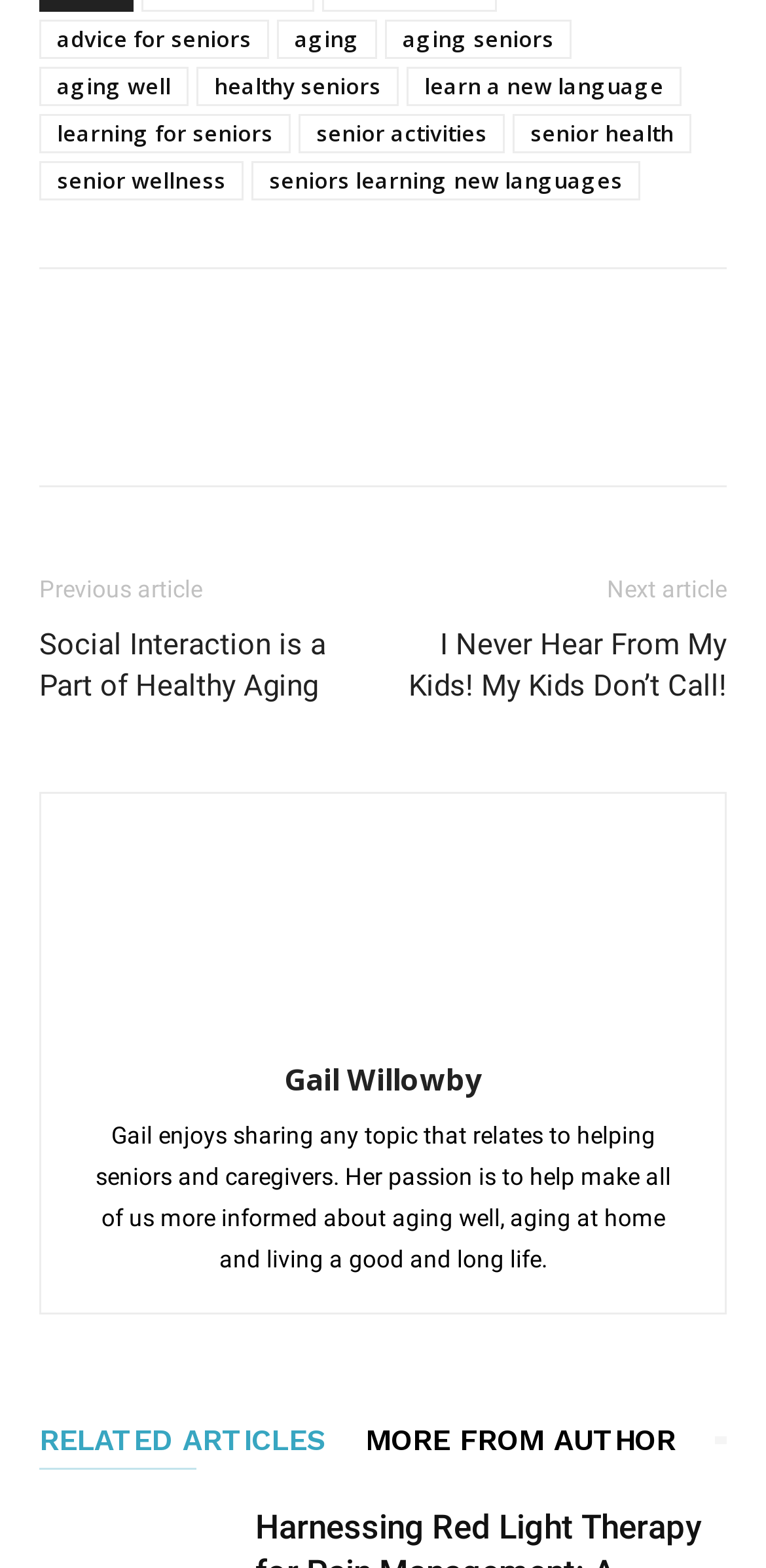Locate the bounding box coordinates of the element you need to click to accomplish the task described by this instruction: "read 'Social Interaction is a Part of Healthy Aging'".

[0.051, 0.398, 0.5, 0.451]